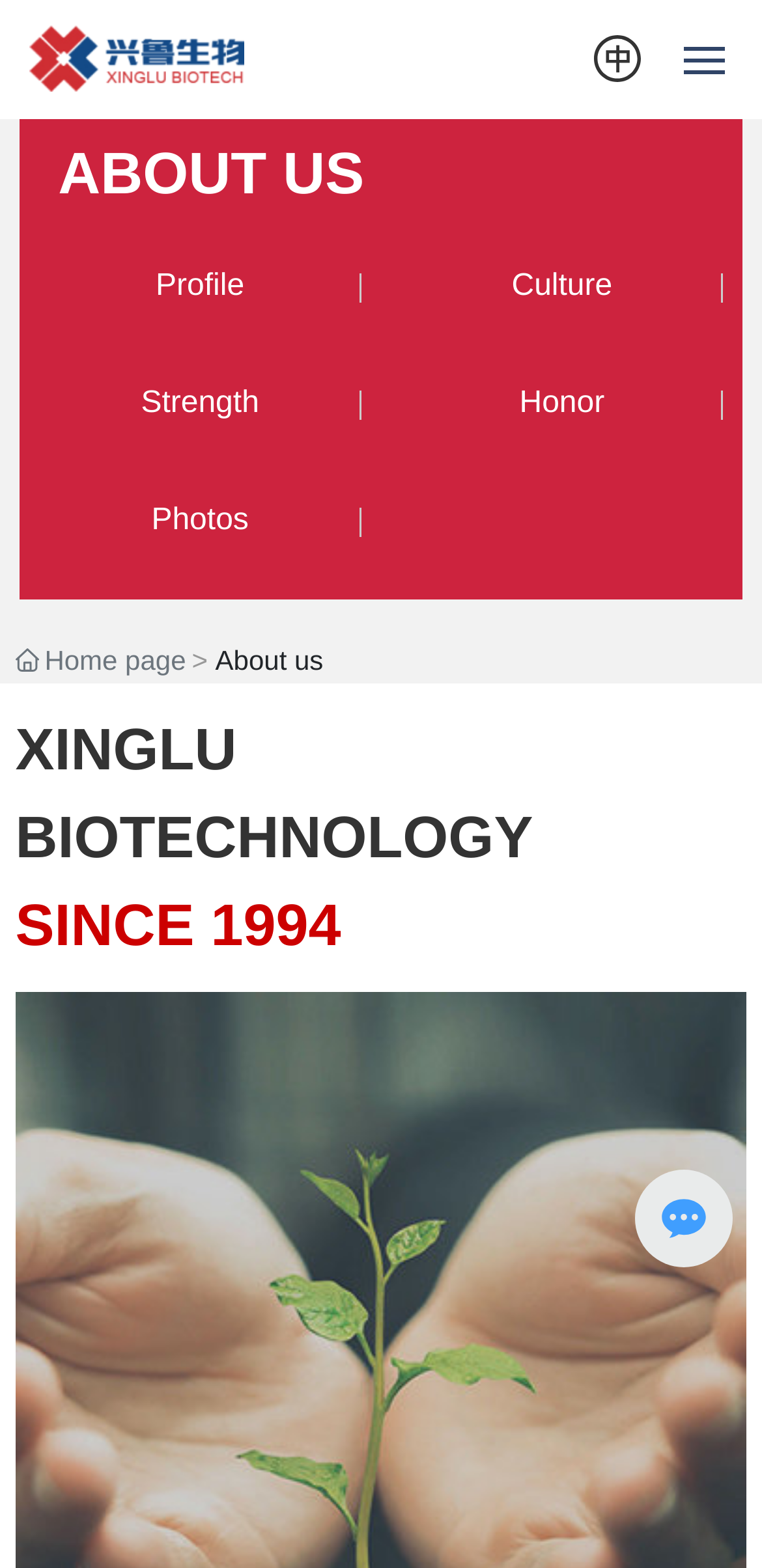Please identify the bounding box coordinates of the element's region that needs to be clicked to fulfill the following instruction: "Go to Finance section". The bounding box coordinates should consist of four float numbers between 0 and 1, i.e., [left, top, right, bottom].

None